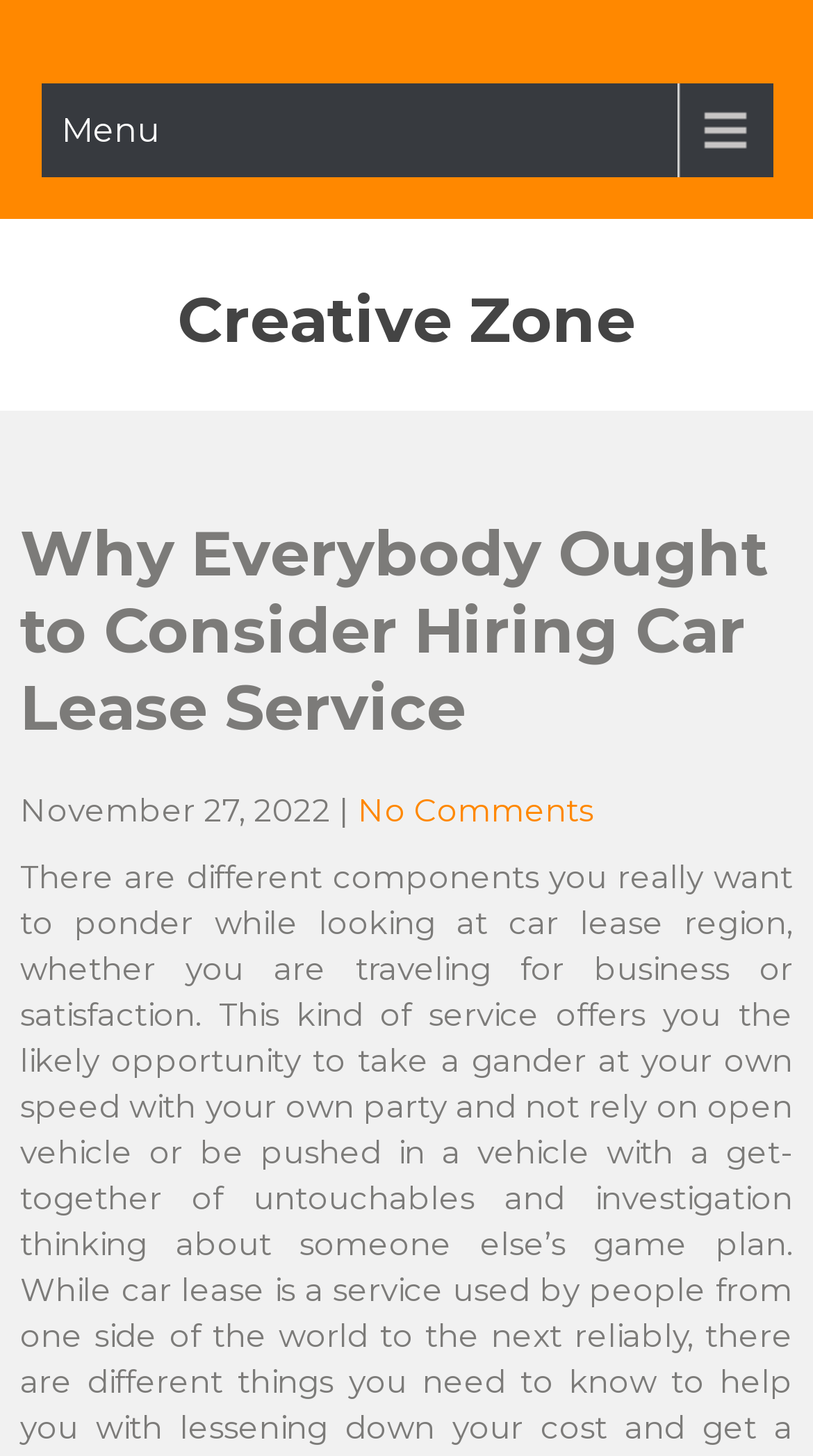Extract the bounding box for the UI element that matches this description: "creative zone".

[0.218, 0.193, 0.782, 0.246]